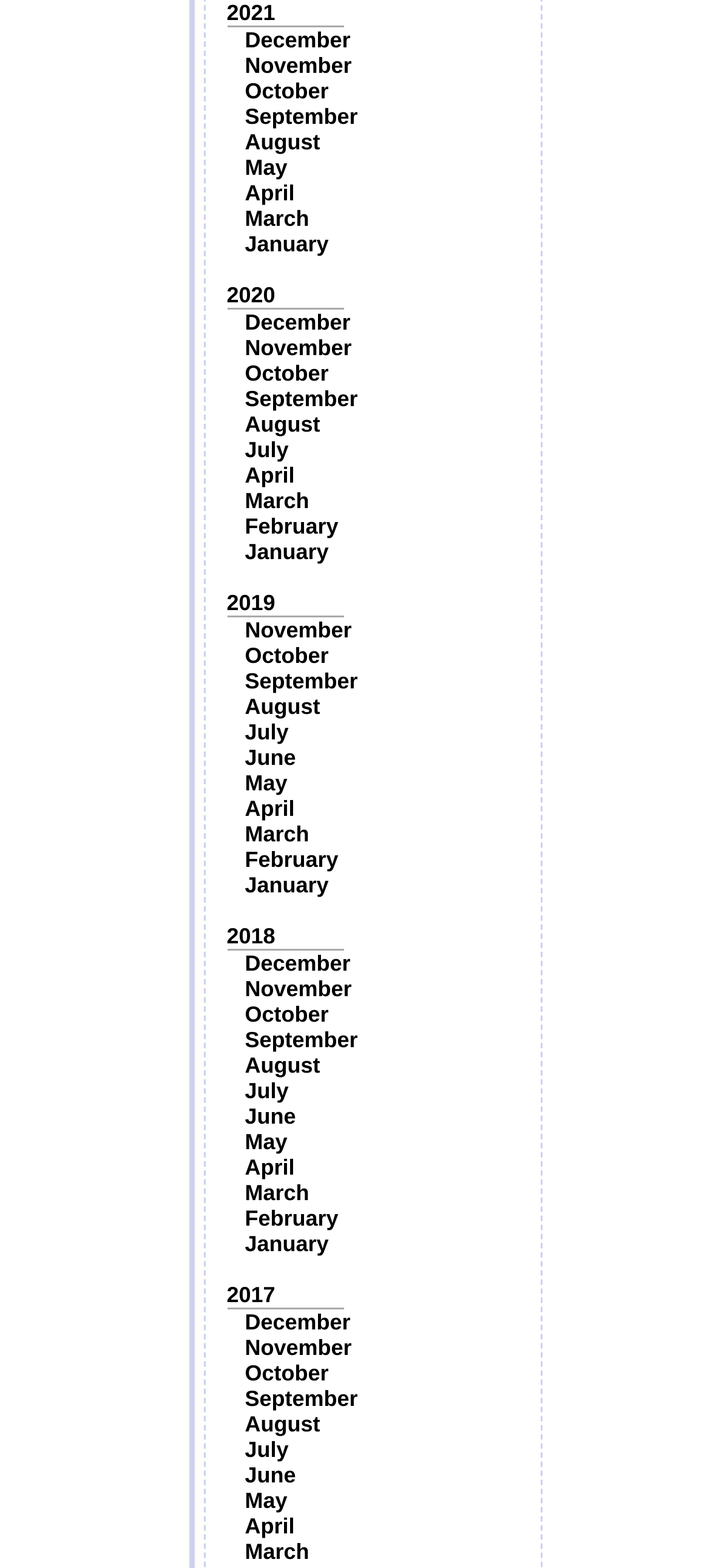Please specify the bounding box coordinates of the clickable region necessary for completing the following instruction: "Explore 2017 archives". The coordinates must consist of four float numbers between 0 and 1, i.e., [left, top, right, bottom].

[0.319, 0.818, 0.388, 0.834]